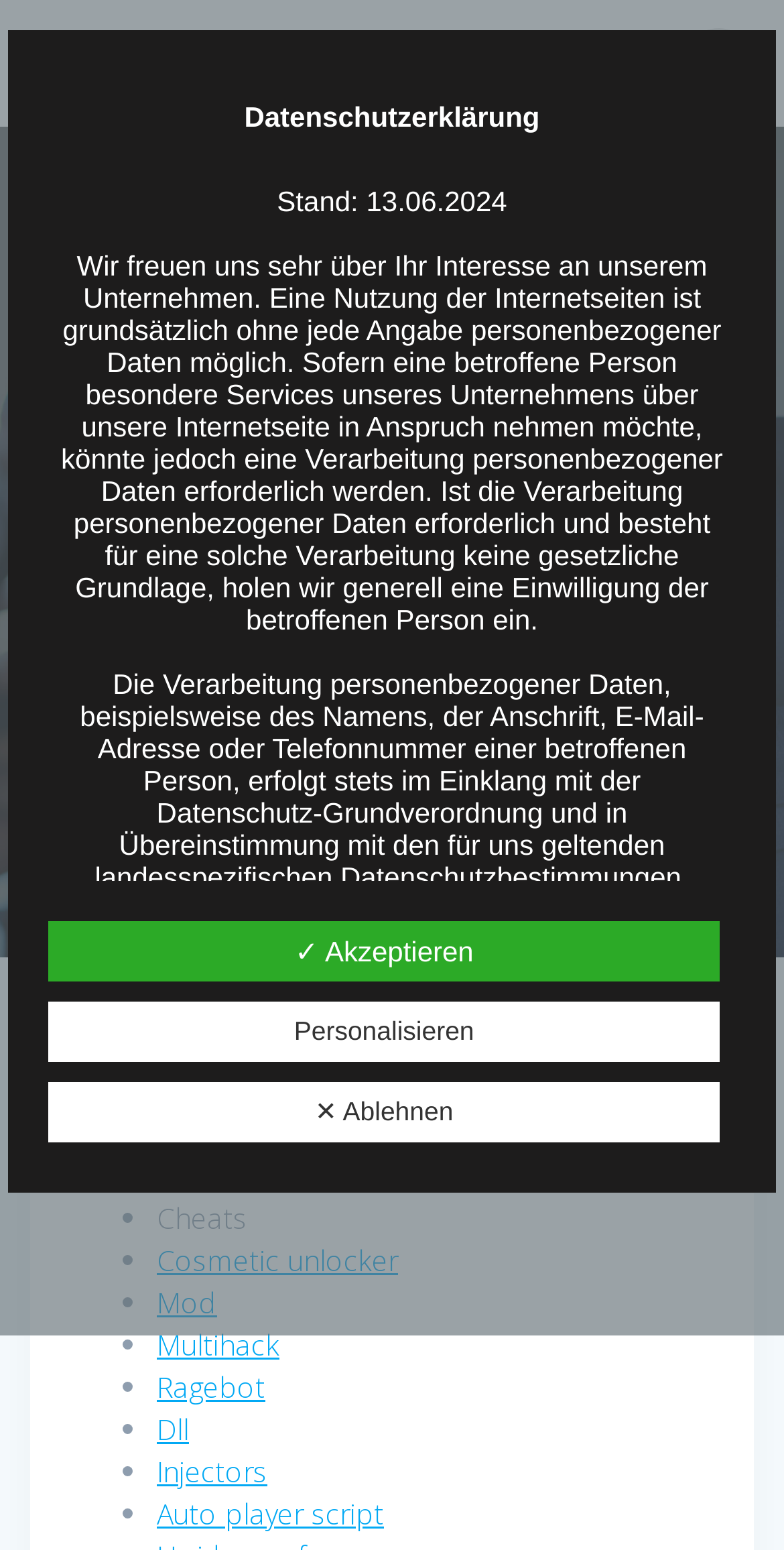Describe all the key features and sections of the webpage thoroughly.

The webpage appears to be a website for a company called FRIGGER-CONSULT, with a focus on providing hacks and cheats for various games, including Star Wars Battlefront 2. 

At the top of the page, there is a navigation menu with a link to the company's homepage, represented by the text "FRIGGER-CONSULT", and a social media icon, represented by the Unicode character "\uf0c9". 

Below the navigation menu, there is a heading that reads "Hacks Free Download | Fake Lag, Mods, Anti-Cheat Bypasser". 

To the right of the heading, there is a section with the title "Interim-Management | Trusted Advisor". 

Further down the page, there is a list of links to various cheats and hacks, including "Cosmetic unlocker", "Mod", "Multihack", "Ragebot", "Dll", "Injectors", and "Auto player script". Each link is preceded by a bullet point. 

At the bottom of the page, there is a section titled "Datenschutzerklärung" (which translates to "Privacy Policy" in English), which appears to be a lengthy text describing the company's data protection policies. 

Within this section, there are several paragraphs of text that explain how the company handles personal data, including the types of data collected, how it is used, and the rights of individuals whose data is being processed. 

There are also three buttons at the bottom of the page, labeled "✓ Akzeptieren" (Accept), "Personalisieren" (Personalize), and "✕ Ablehnen" (Decline), which likely relate to the company's data protection policies.